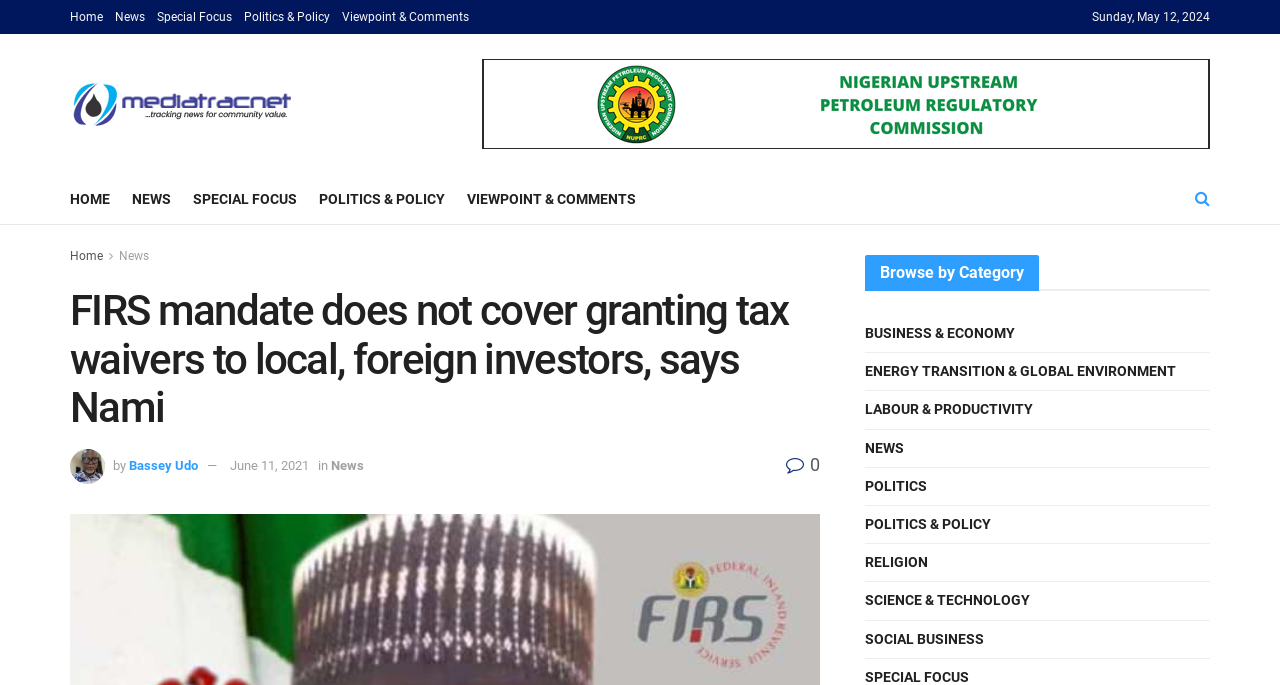Carefully examine the image and provide an in-depth answer to the question: How many links are in the top navigation bar?

I counted the links in the top navigation bar, which are 'Home', 'News', 'Special Focus', 'Politics & Policy', and 'Viewpoint & Comments'. There are 5 links in total.